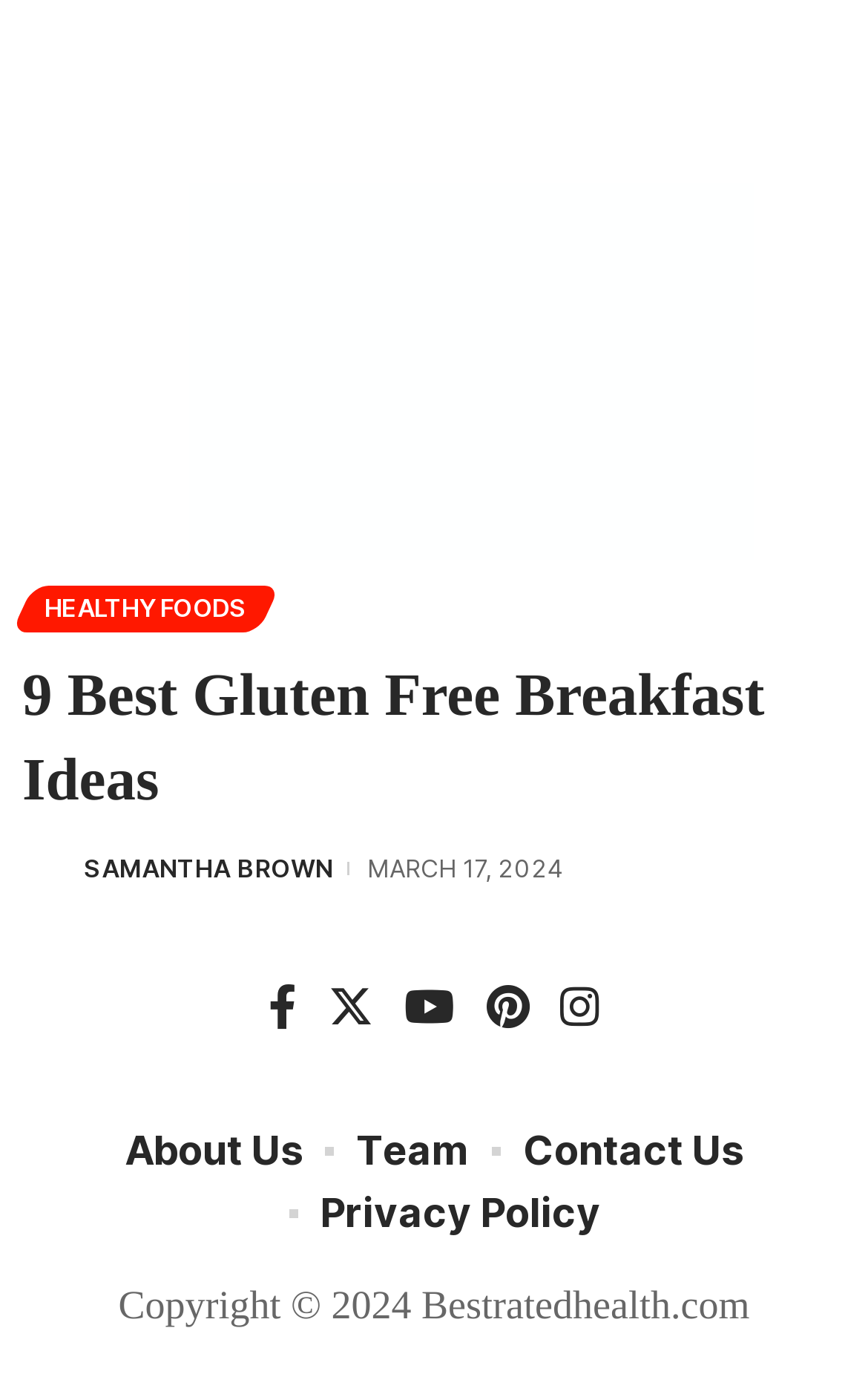Find the bounding box coordinates for the UI element that matches this description: "aria-label="Pinterest"".

[0.542, 0.705, 0.627, 0.767]